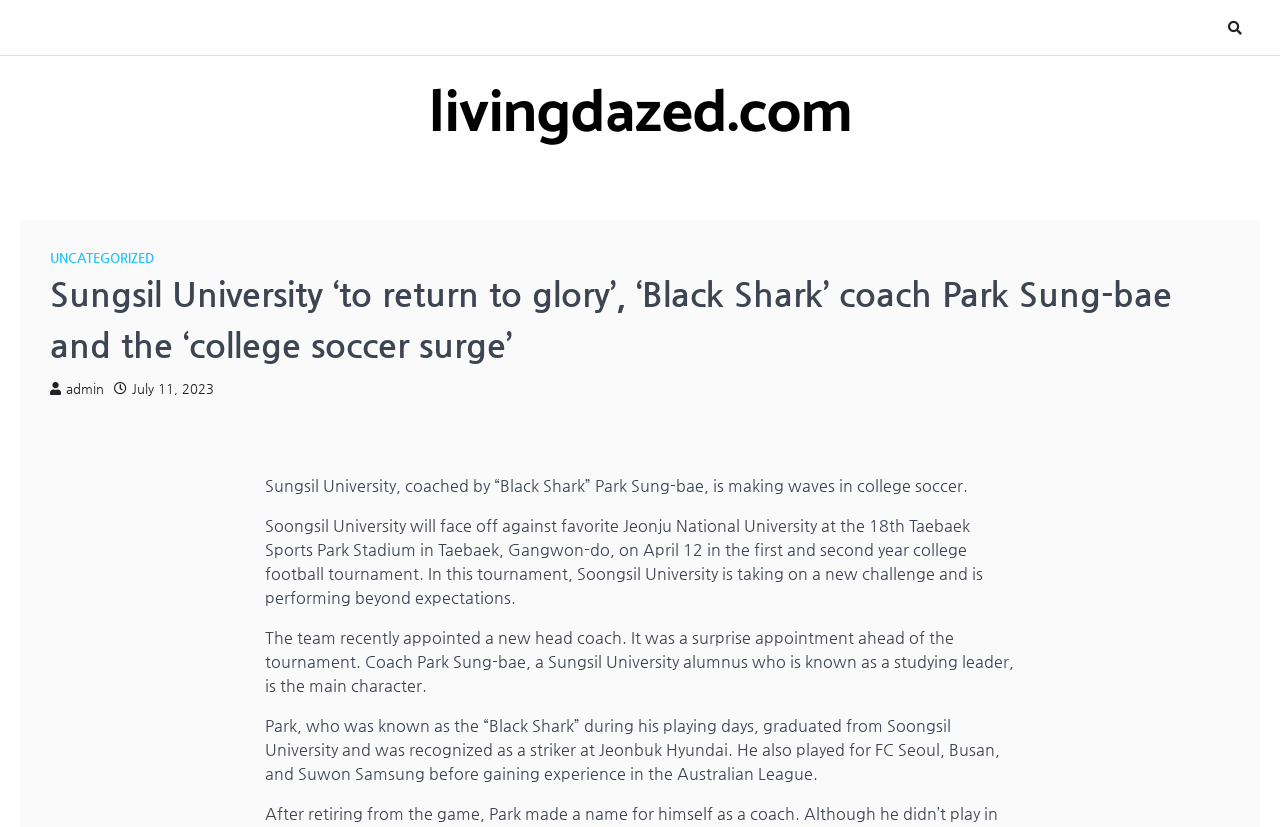Please extract the title of the webpage.

Sungsil University ‘to return to glory’, ‘Black Shark’ coach Park Sung-bae and the ‘college soccer surge’